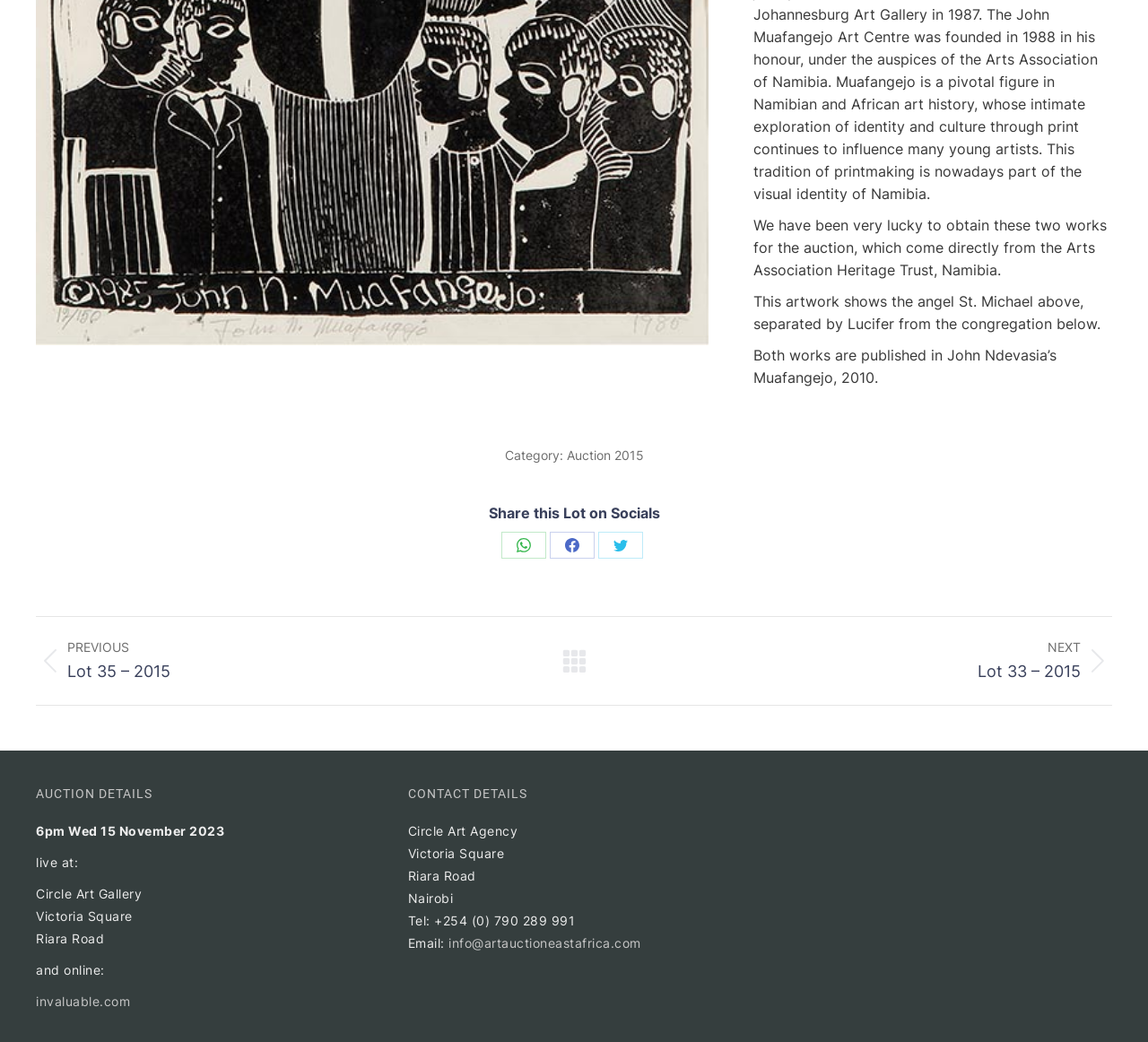Pinpoint the bounding box coordinates of the clickable area necessary to execute the following instruction: "Share on WhatsApp". The coordinates should be given as four float numbers between 0 and 1, namely [left, top, right, bottom].

[0.437, 0.51, 0.476, 0.536]